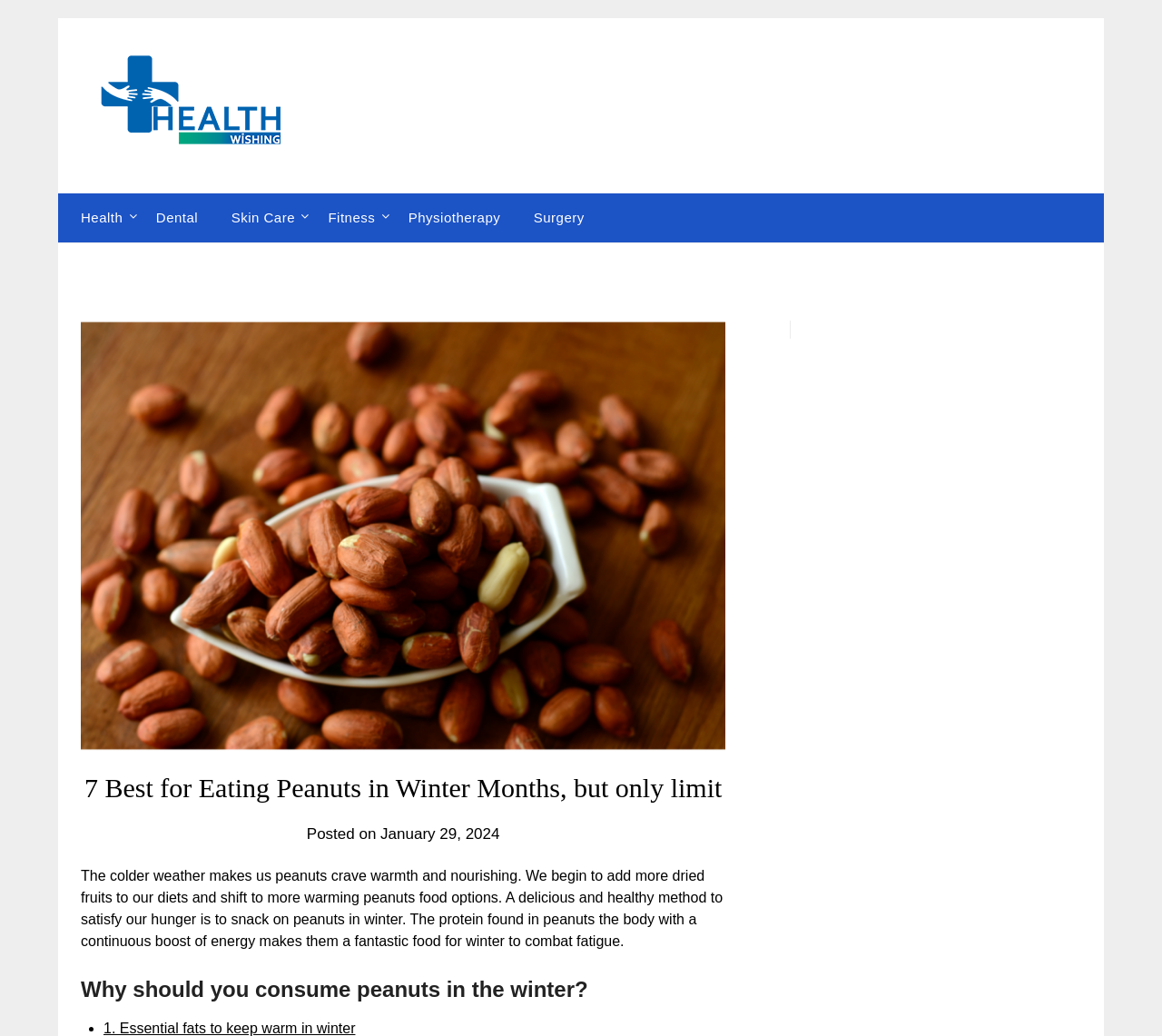Reply to the question with a brief word or phrase: What is the category of the webpage?

Health